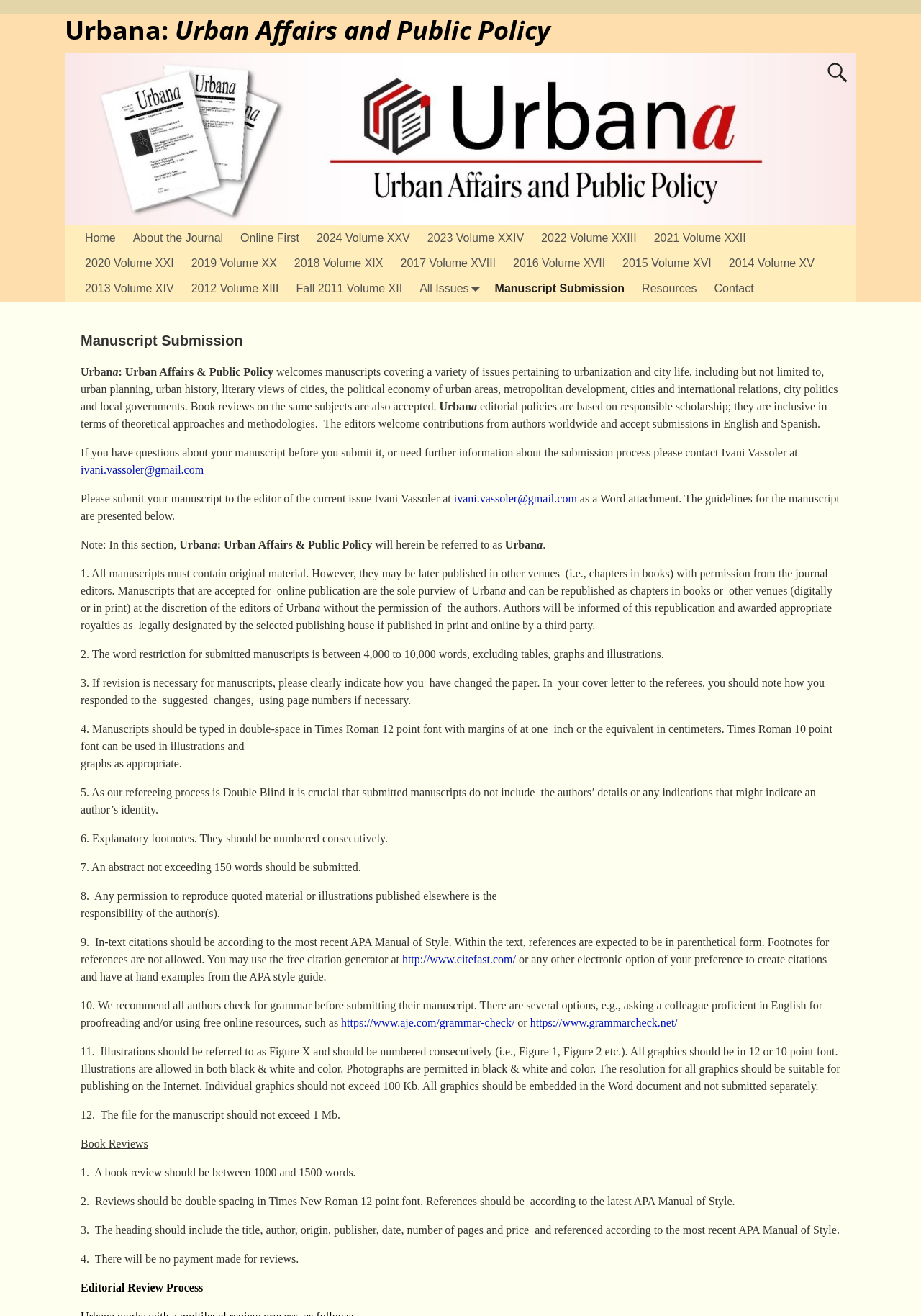How many words should an abstract not exceed?
Please answer the question as detailed as possible based on the image.

According to point 7 of the submission guidelines, an abstract should not exceed 150 words.